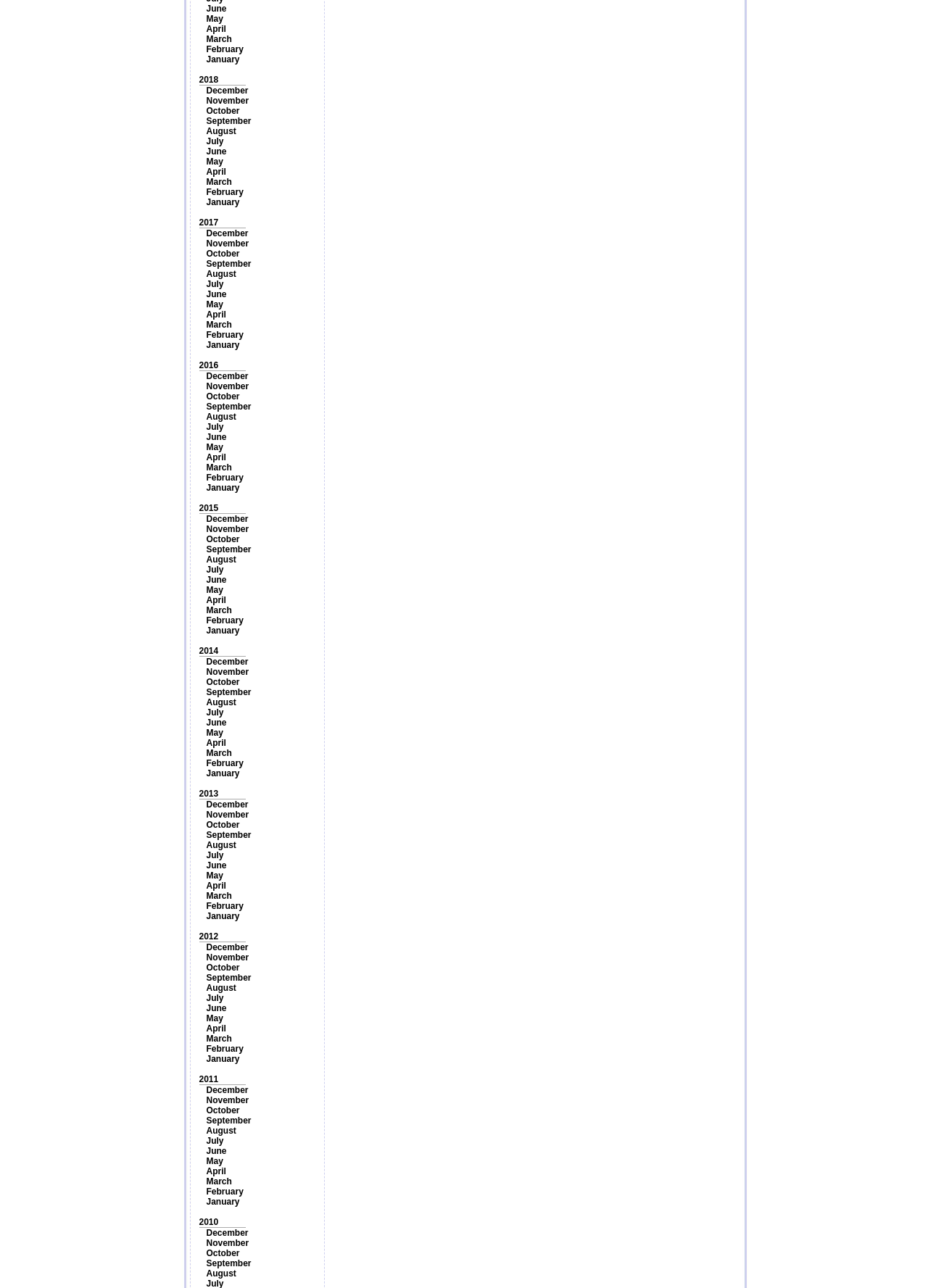How many months are listed for 2018?
Can you offer a detailed and complete answer to this question?

I counted the number of links for 2018 and found that there are 12 months listed, from January to December.